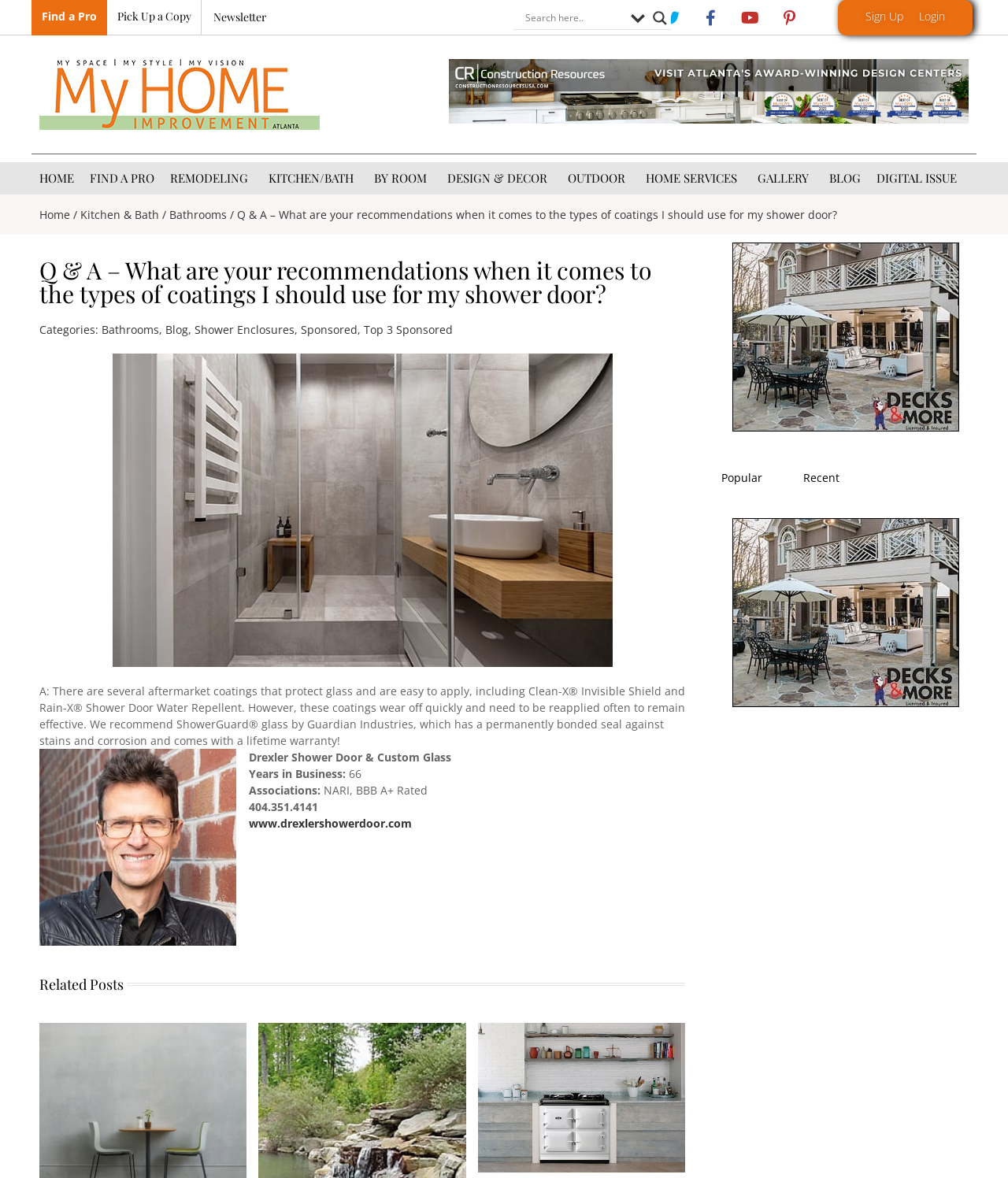Identify the bounding box coordinates of the area that should be clicked in order to complete the given instruction: "Click on Twitter". The bounding box coordinates should be four float numbers between 0 and 1, i.e., [left, top, right, bottom].

[0.651, 0.002, 0.682, 0.028]